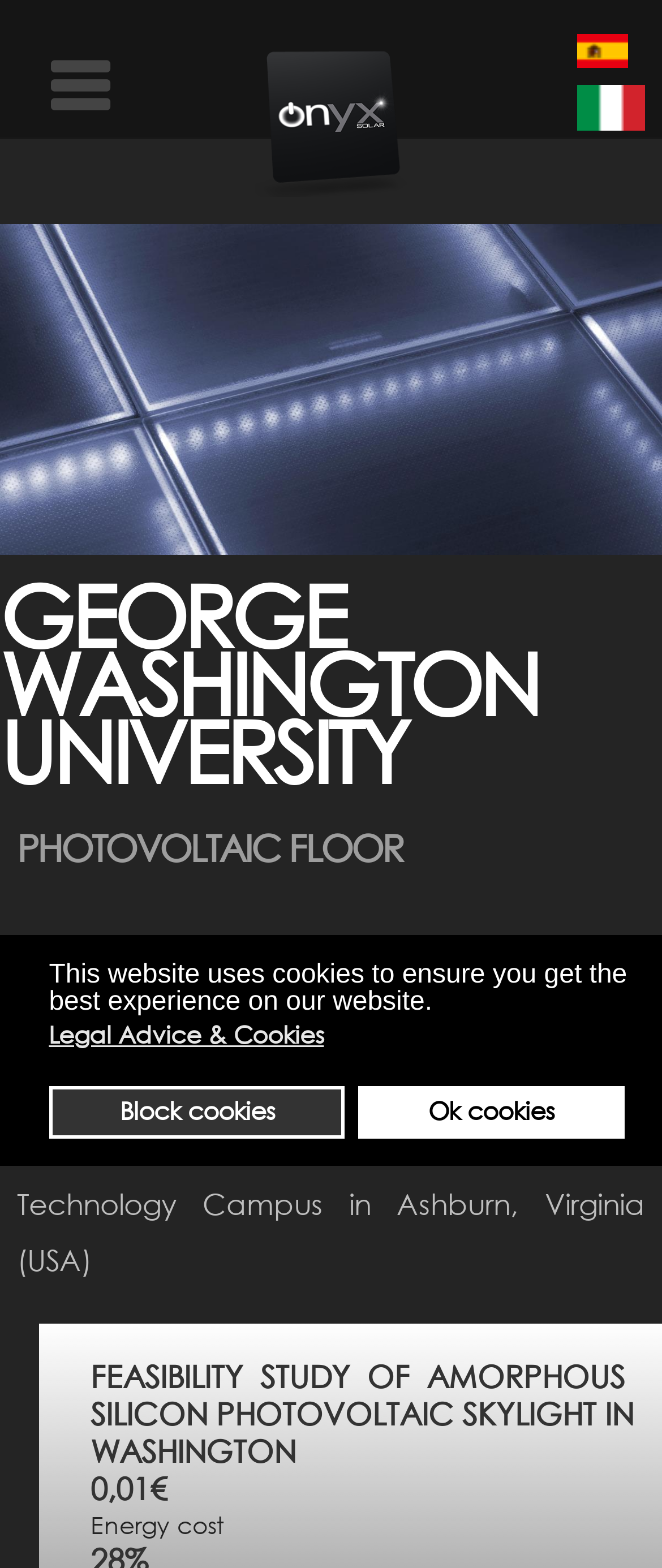Identify and extract the main heading of the webpage.

GEORGE WASHINGTON UNIVERSITY